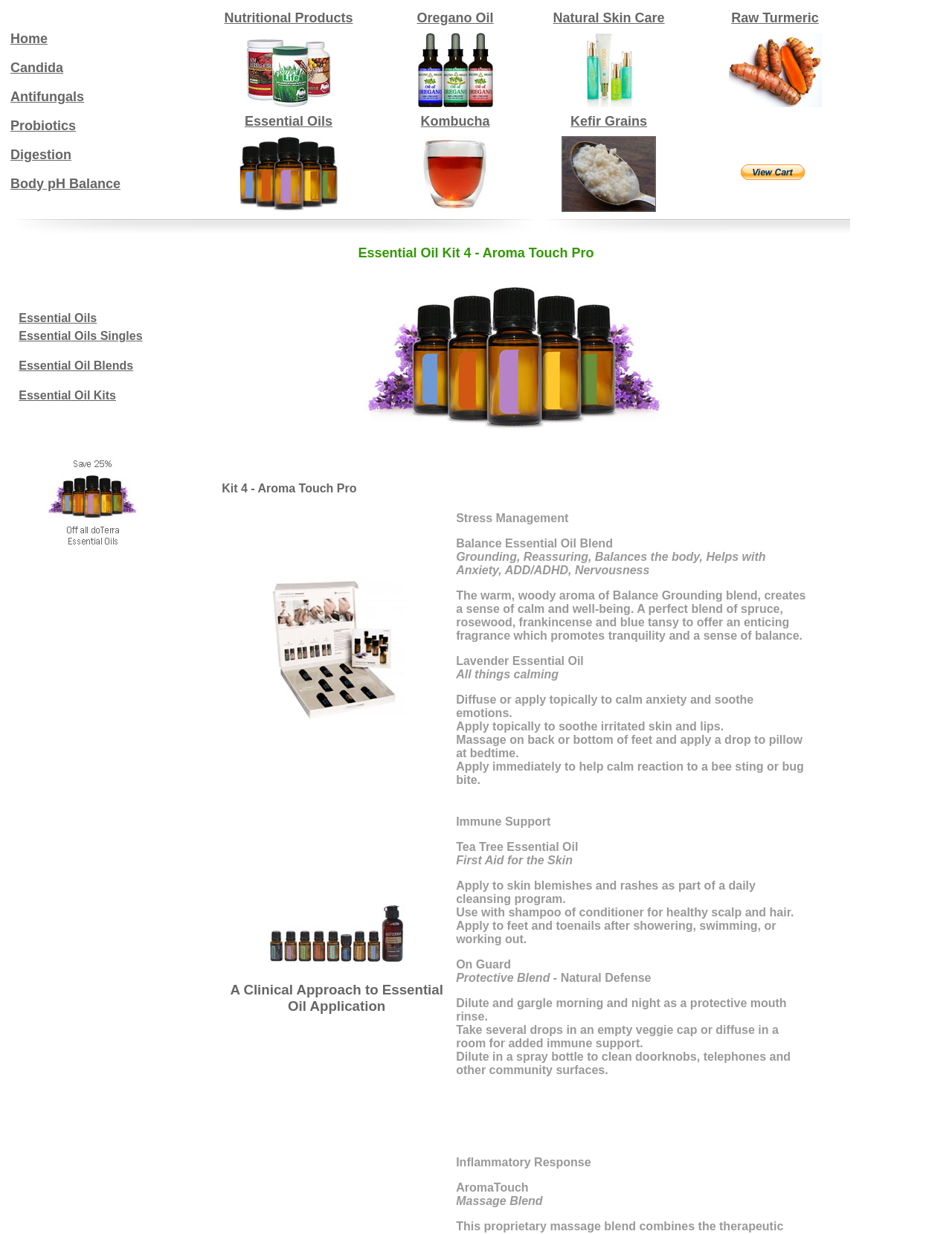What is the primary heading on this webpage?

Essential Oil Kit 4 - Aroma Touch Pro